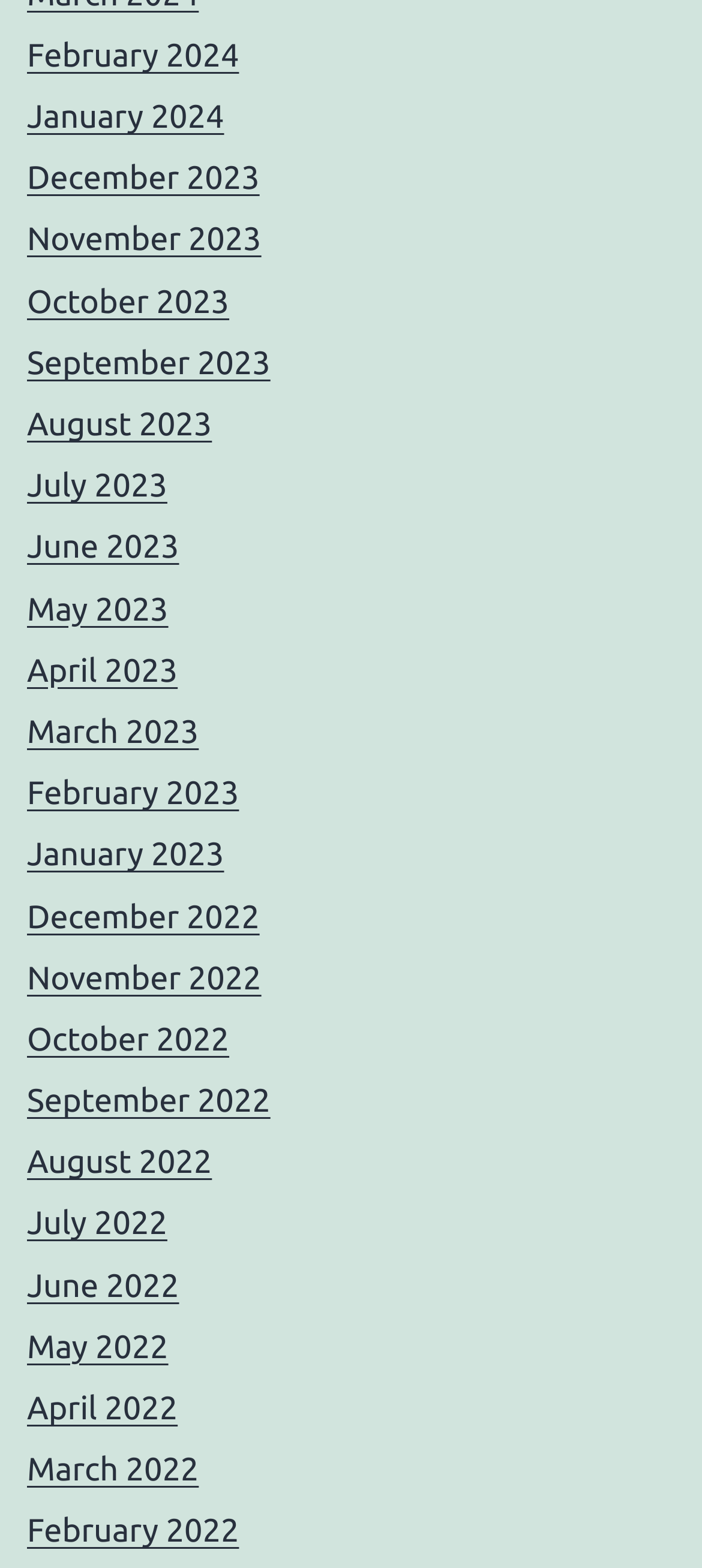What is the latest month listed?
Based on the image, provide a one-word or brief-phrase response.

February 2024